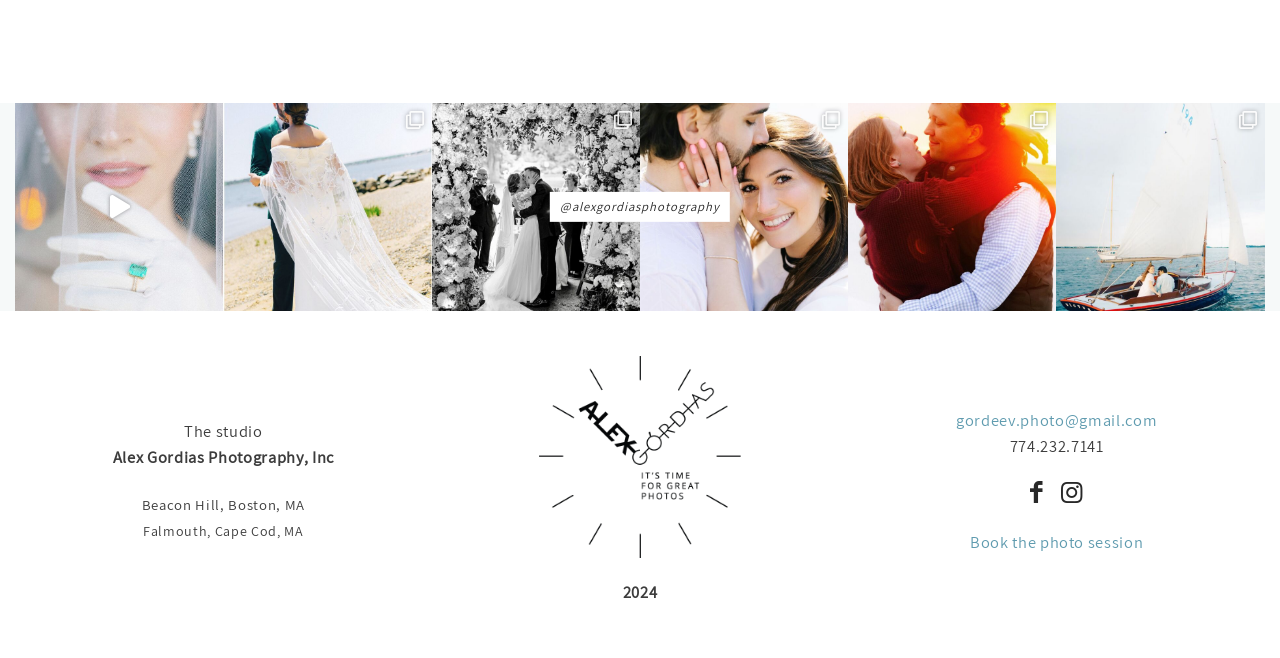Answer the question using only one word or a concise phrase: What is the email address of the photographer?

gordeev.photo@gmail.com